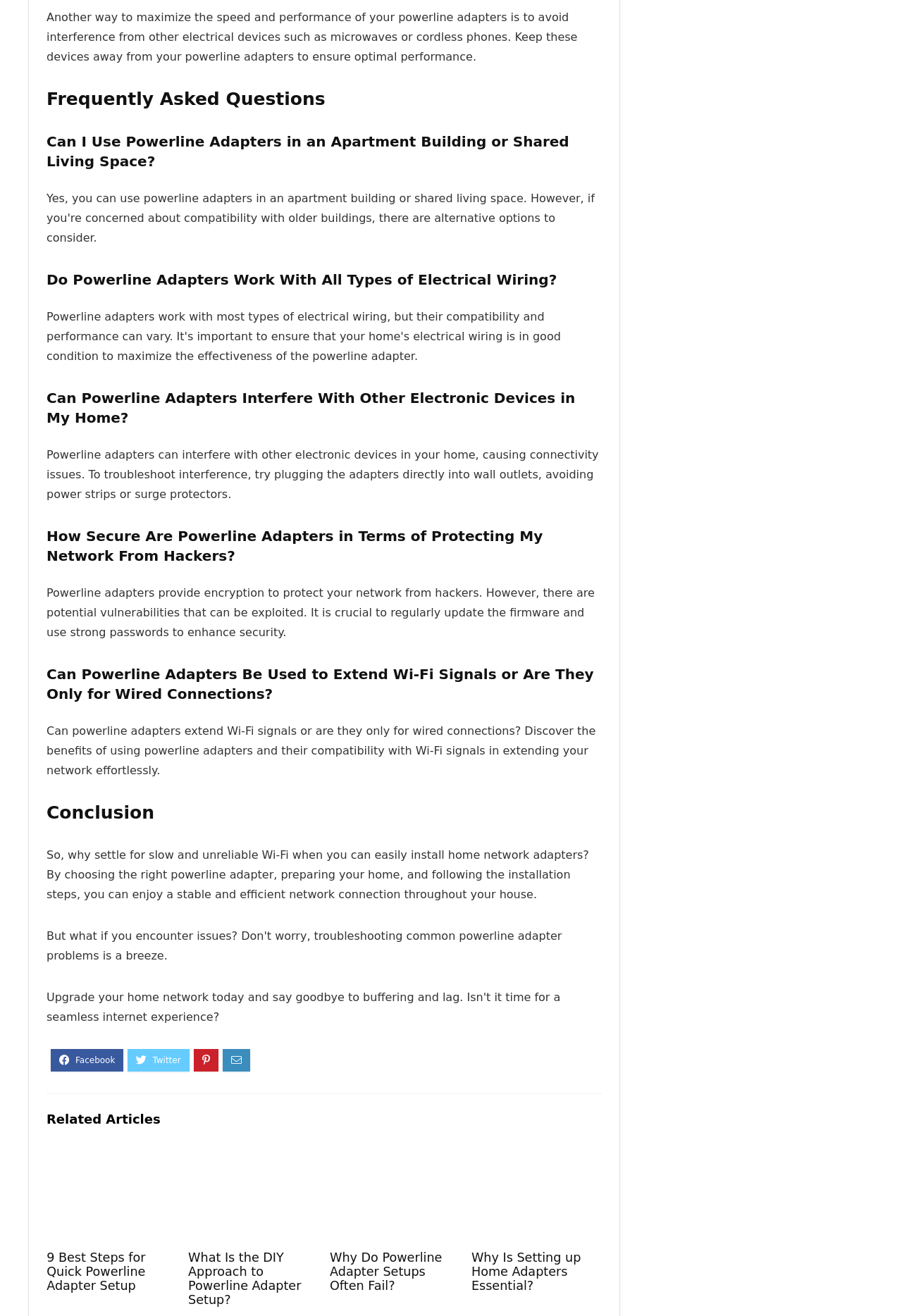Specify the bounding box coordinates of the area that needs to be clicked to achieve the following instruction: "Click on the link '9 Best Steps for Quick Powerline Adapter Setup'".

[0.052, 0.95, 0.161, 0.982]